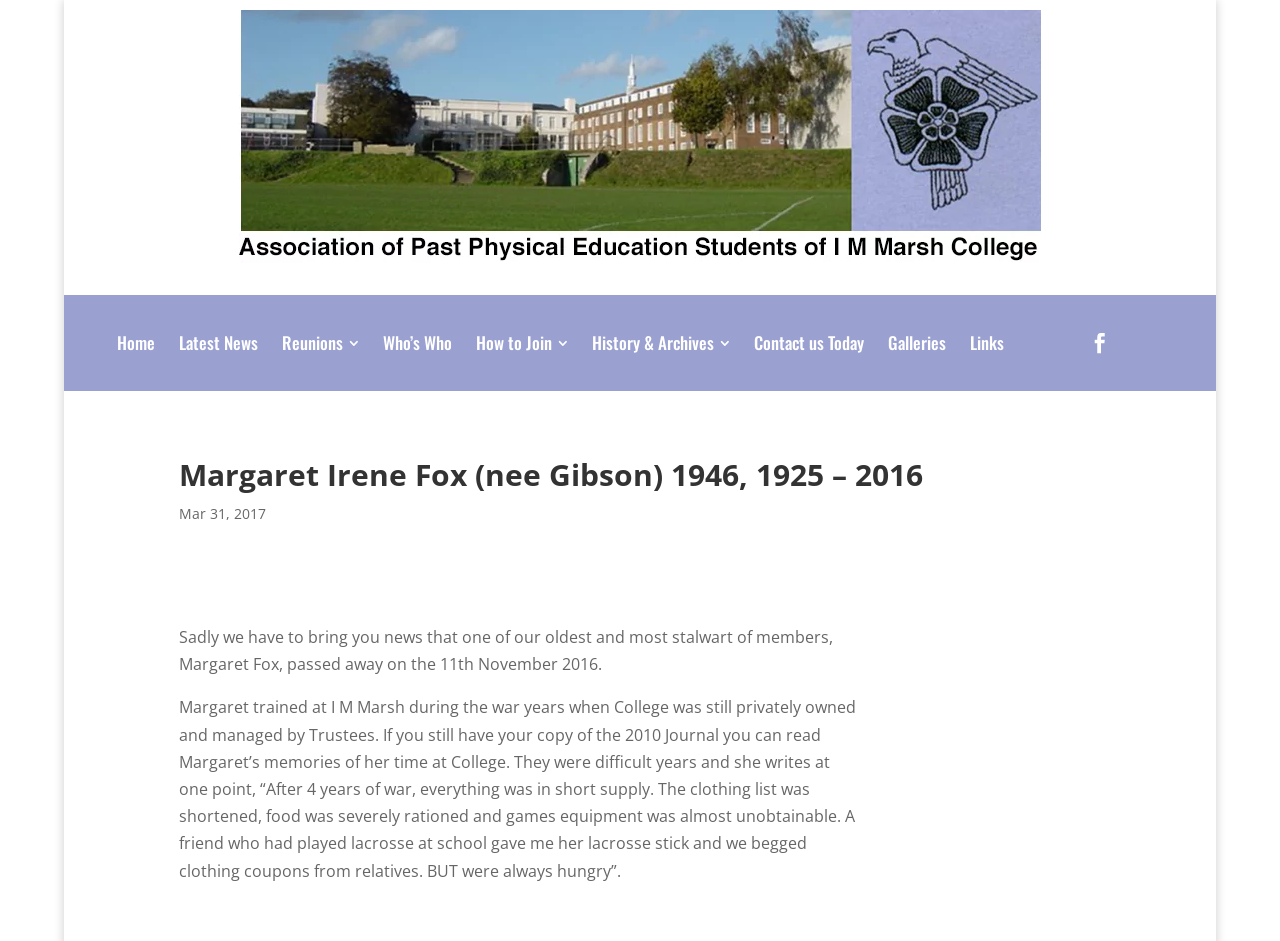Provide a comprehensive caption for the webpage.

The webpage is a tribute to Margaret Irene Fox (nee Gibson), a member of IM Marsh who passed away in 2016. At the top of the page, there is a large image taking up most of the width, with a navigation menu below it consisting of 8 links: Home, Latest News, Reunions 3, Who's Who, How to Join 3, History & Archives 3, Contact us Today, Galleries, and Links. Each of these links has a corresponding button with the number 3.

Below the navigation menu, there is a heading with the title of the page, followed by a date "Mar 31, 2017". The main content of the page is a tribute to Margaret Fox, with three paragraphs of text describing her life and experiences during the war years when she trained at IM Marsh College. The text is quite detailed, mentioning the difficulties she faced during that time, including food rationing and the scarcity of games equipment.